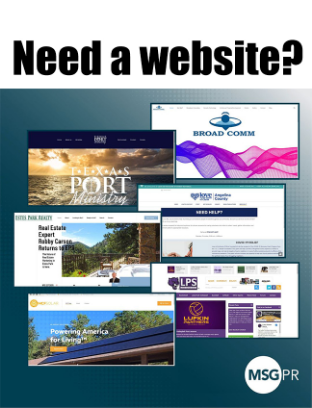Where is the MSGPR logo located?
Refer to the image and give a detailed response to the question.

The MSGPR logo is positioned in the bottom right corner of the image, reinforcing the agency's identity and suggesting professionalism and expertise in web development and design.